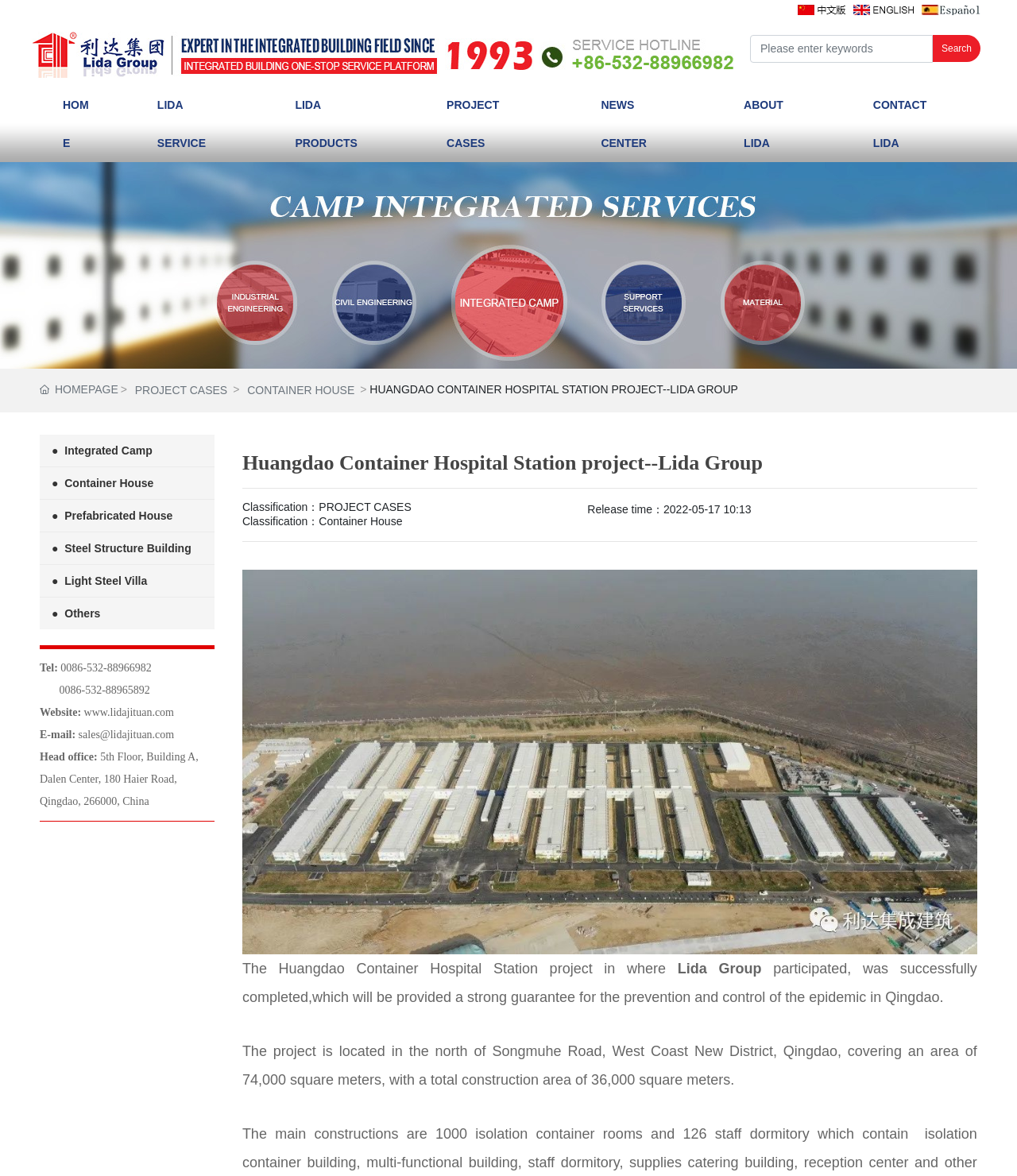Identify the bounding box of the UI component described as: "● Integrated Camp".

[0.039, 0.37, 0.211, 0.397]